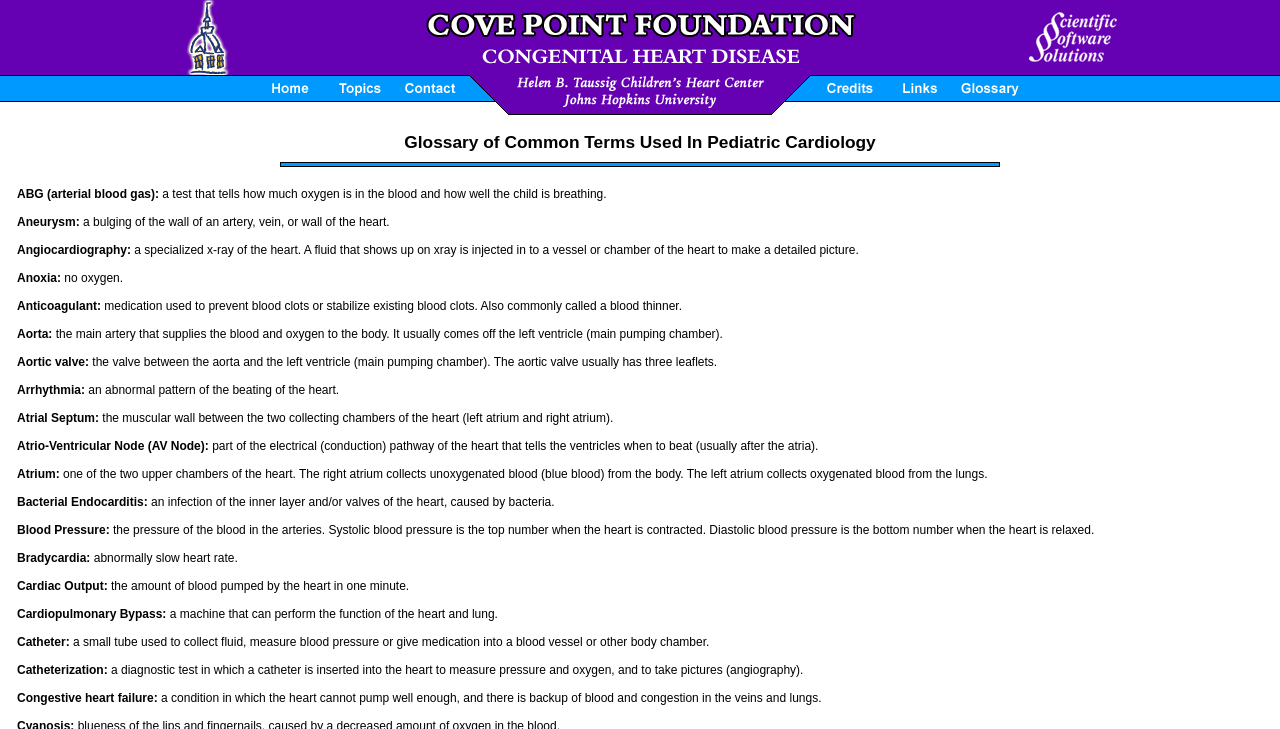Find the bounding box coordinates of the element to click in order to complete this instruction: "View the Glossary of Common Terms Used In Pediatric Cardiology". The bounding box coordinates must be four float numbers between 0 and 1, denoted as [left, top, right, bottom].

[0.013, 0.181, 0.987, 0.215]